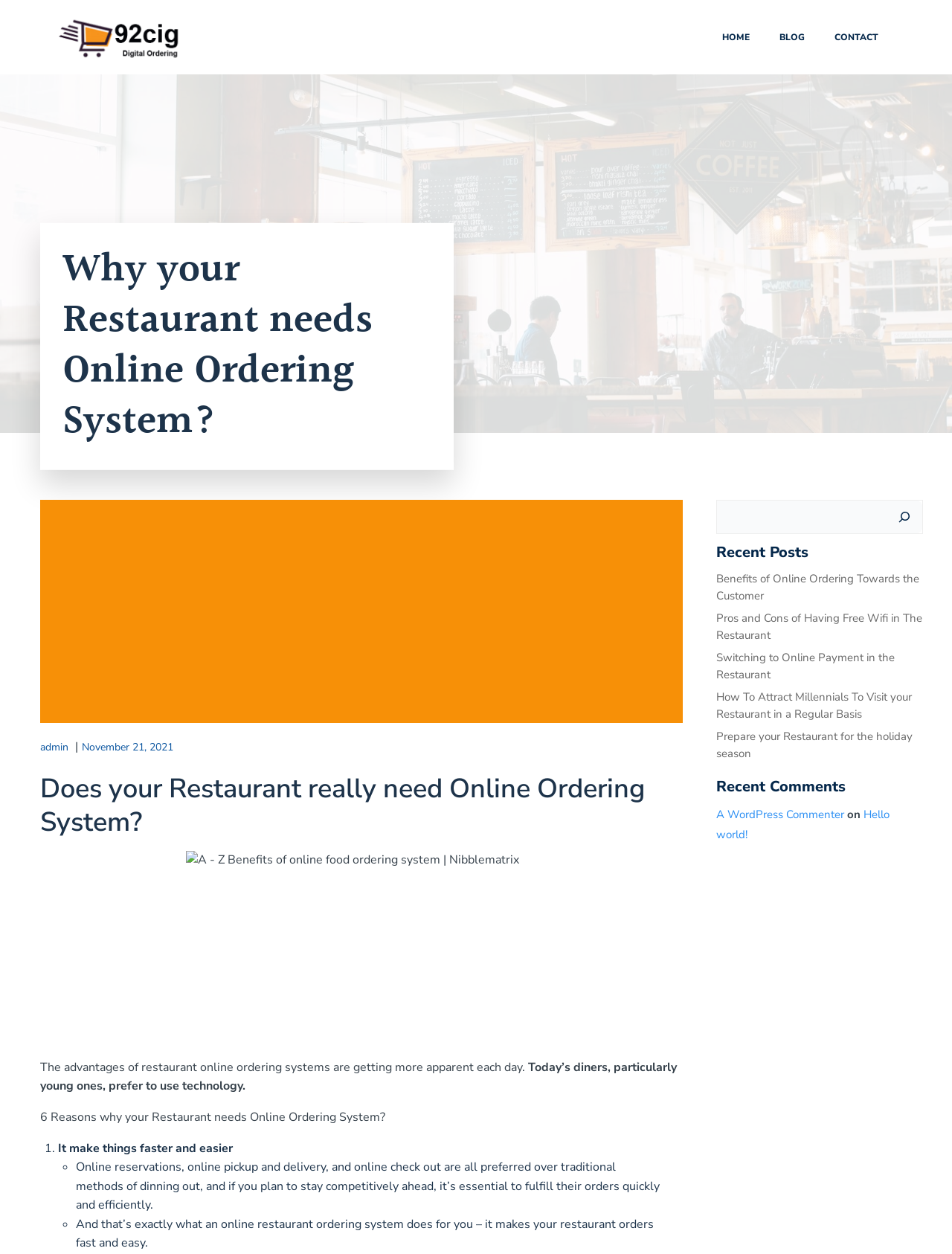By analyzing the image, answer the following question with a detailed response: How many links are in the top navigation bar?

I counted the links in the top navigation bar, which are 'HOME', 'BLOG', and 'CONTACT', so there are 3 links in total.